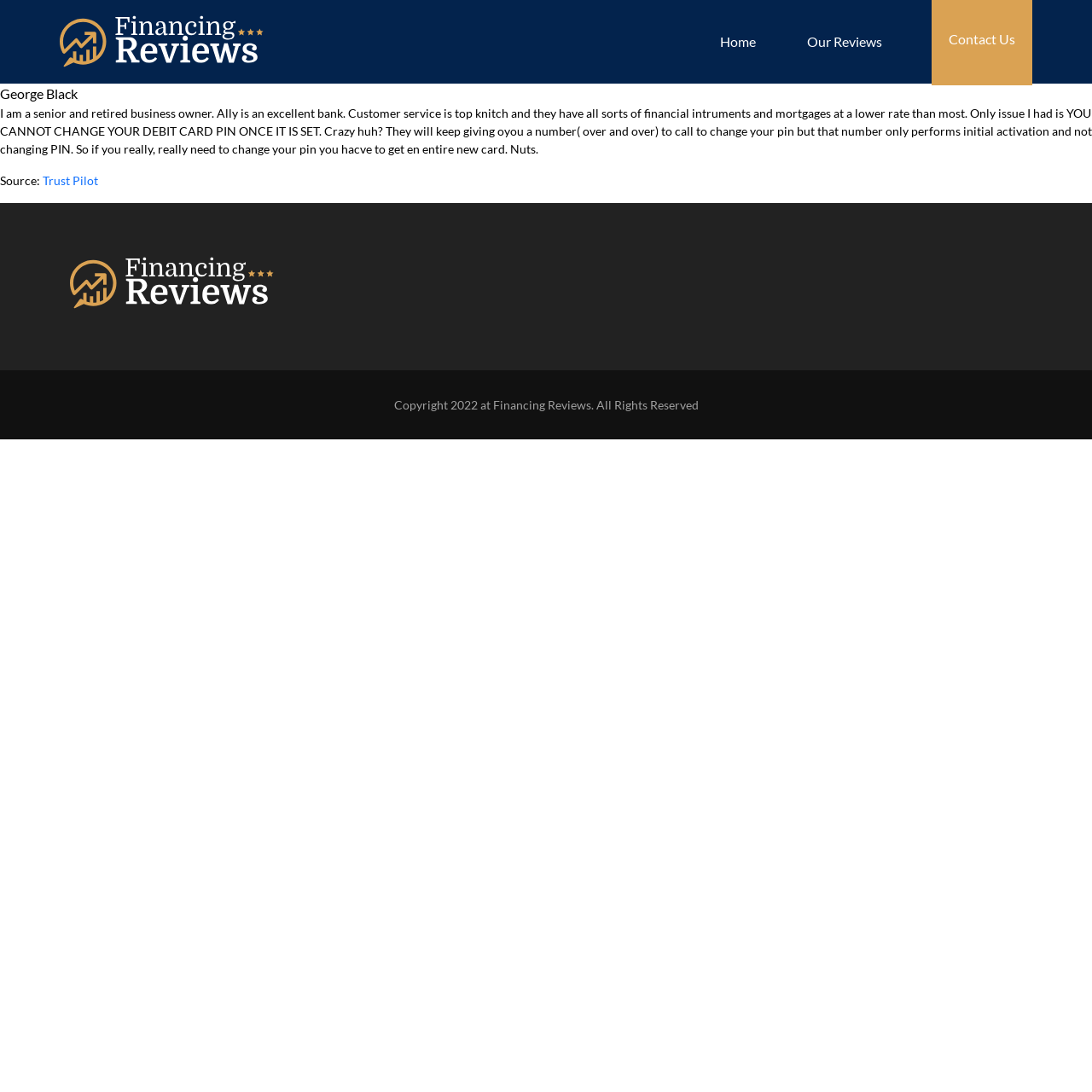Use a single word or phrase to answer the following:
What is the name of the reviewer?

George Black